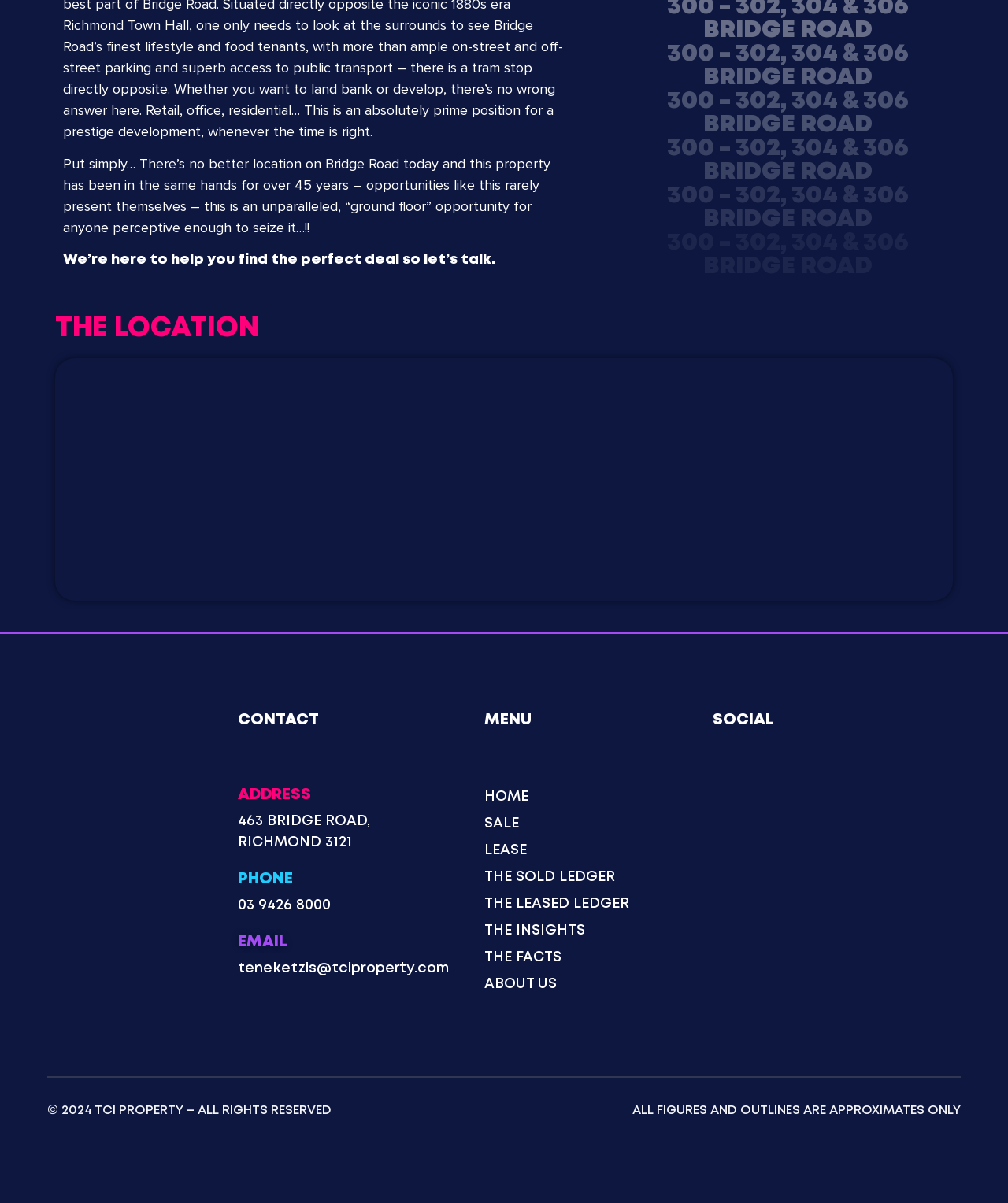Please identify the coordinates of the bounding box that should be clicked to fulfill this instruction: "Click the 'ADDRESS' link".

[0.236, 0.655, 0.309, 0.667]